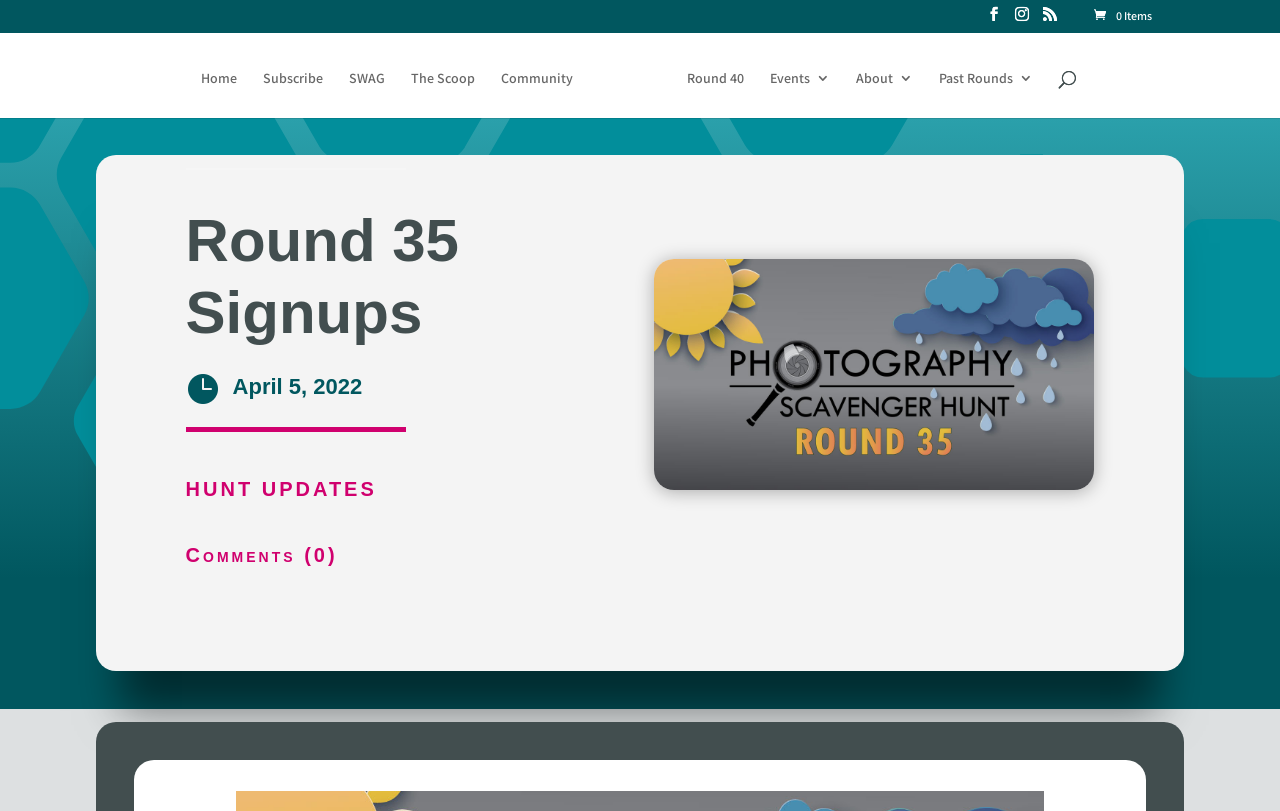What is the name of the website?
Please elaborate on the answer to the question with detailed information.

I found the answer by looking at the link 'Photography Scavenger Hunt' which is located at the top of the webpage, suggesting that it is the name of the website.